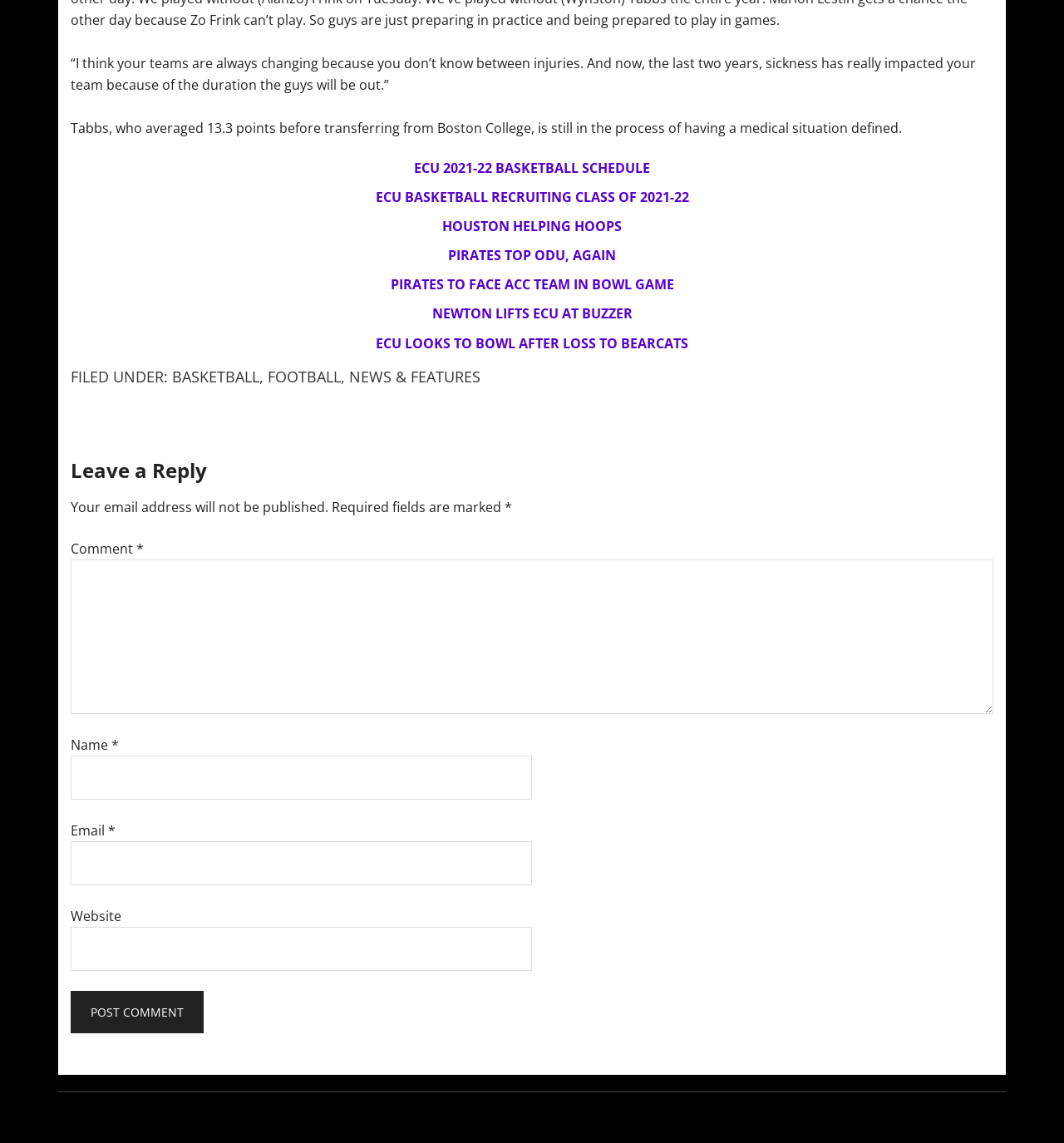What is the label of the first textbox in the comment section?
Refer to the image and provide a concise answer in one word or phrase.

Comment